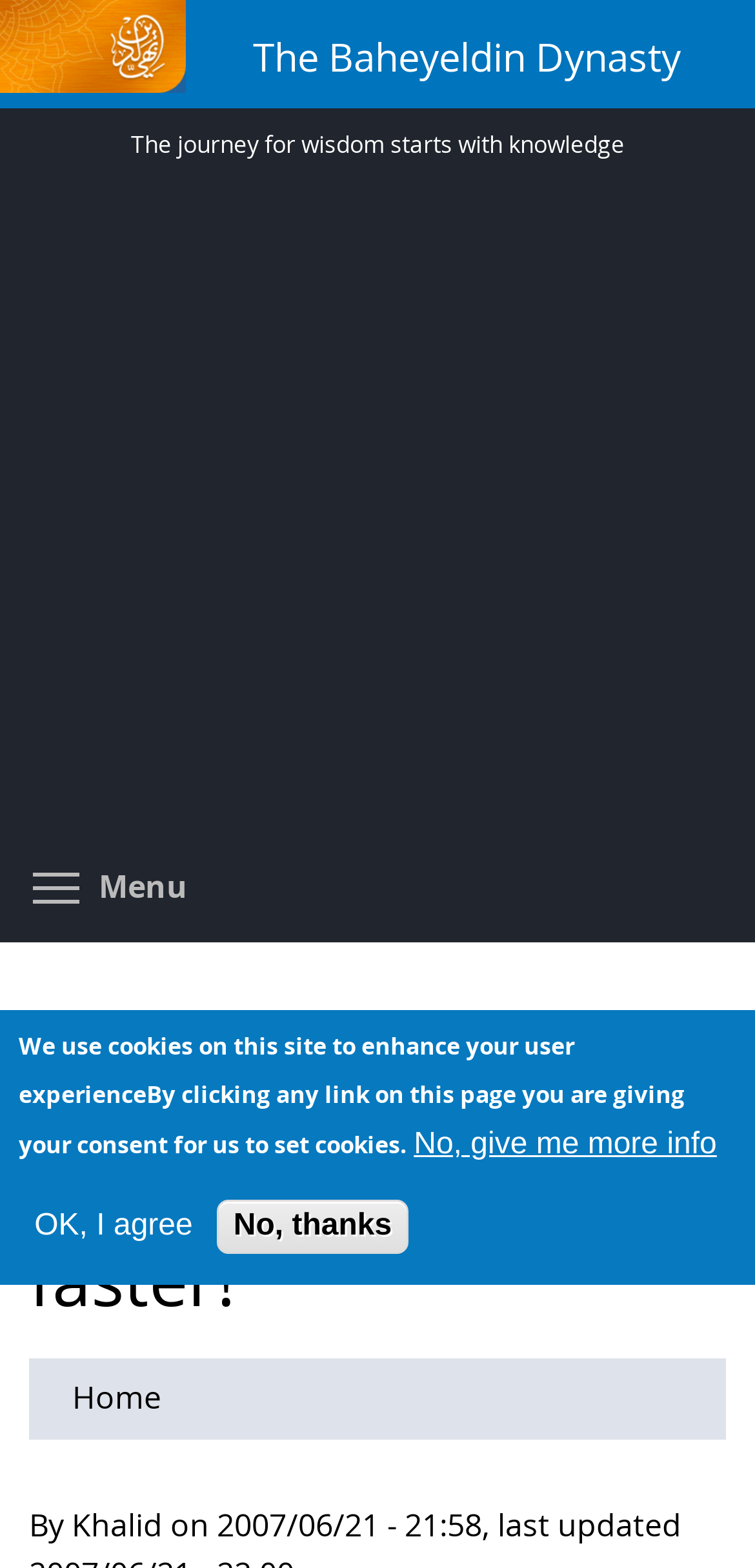Provide the bounding box coordinates of the UI element that matches the description: "Home".

[0.038, 0.867, 0.271, 0.918]